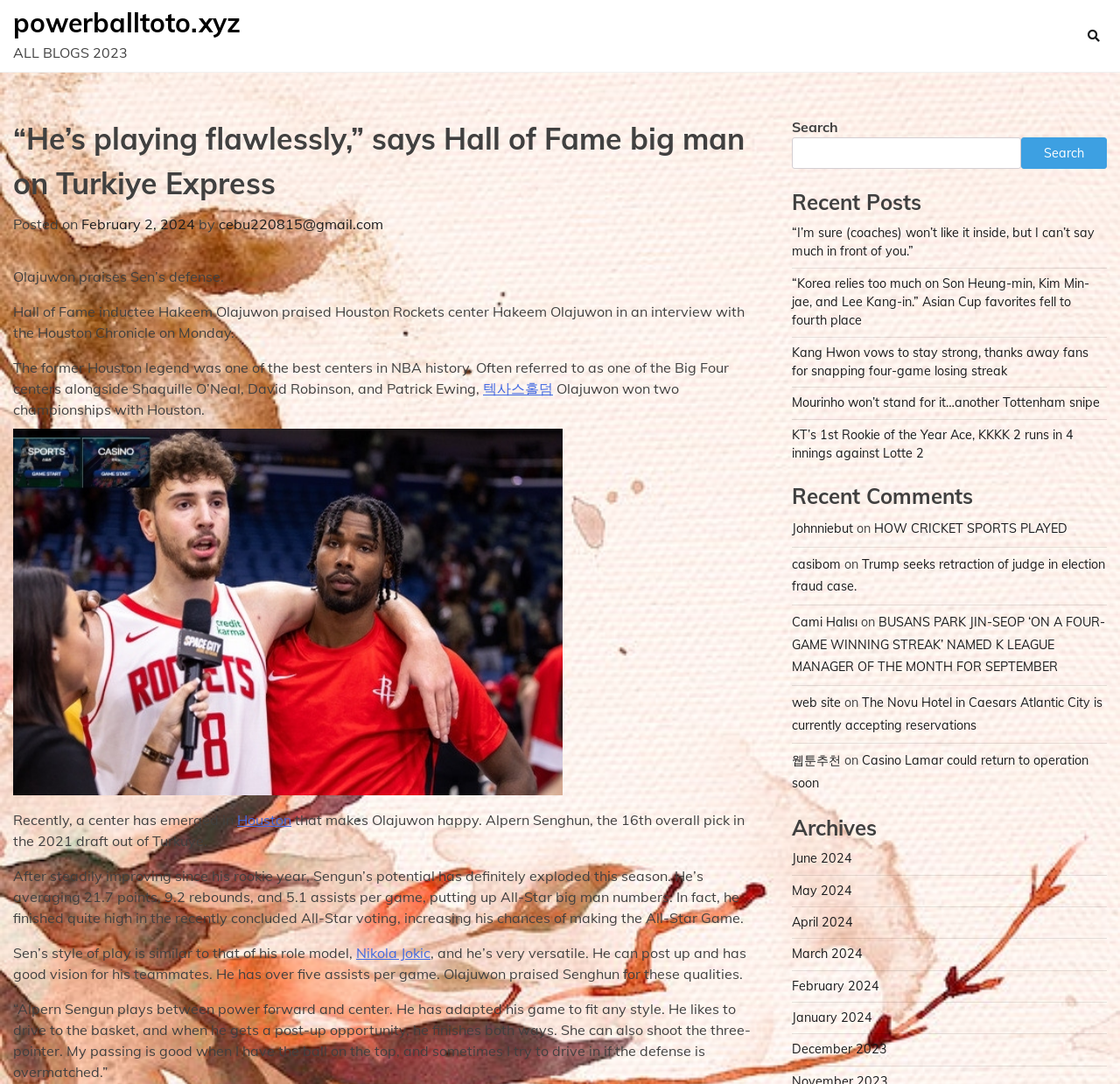Given the following UI element description: "HOW CRICKET SPORTS PLAYED", find the bounding box coordinates in the webpage screenshot.

[0.78, 0.48, 0.953, 0.495]